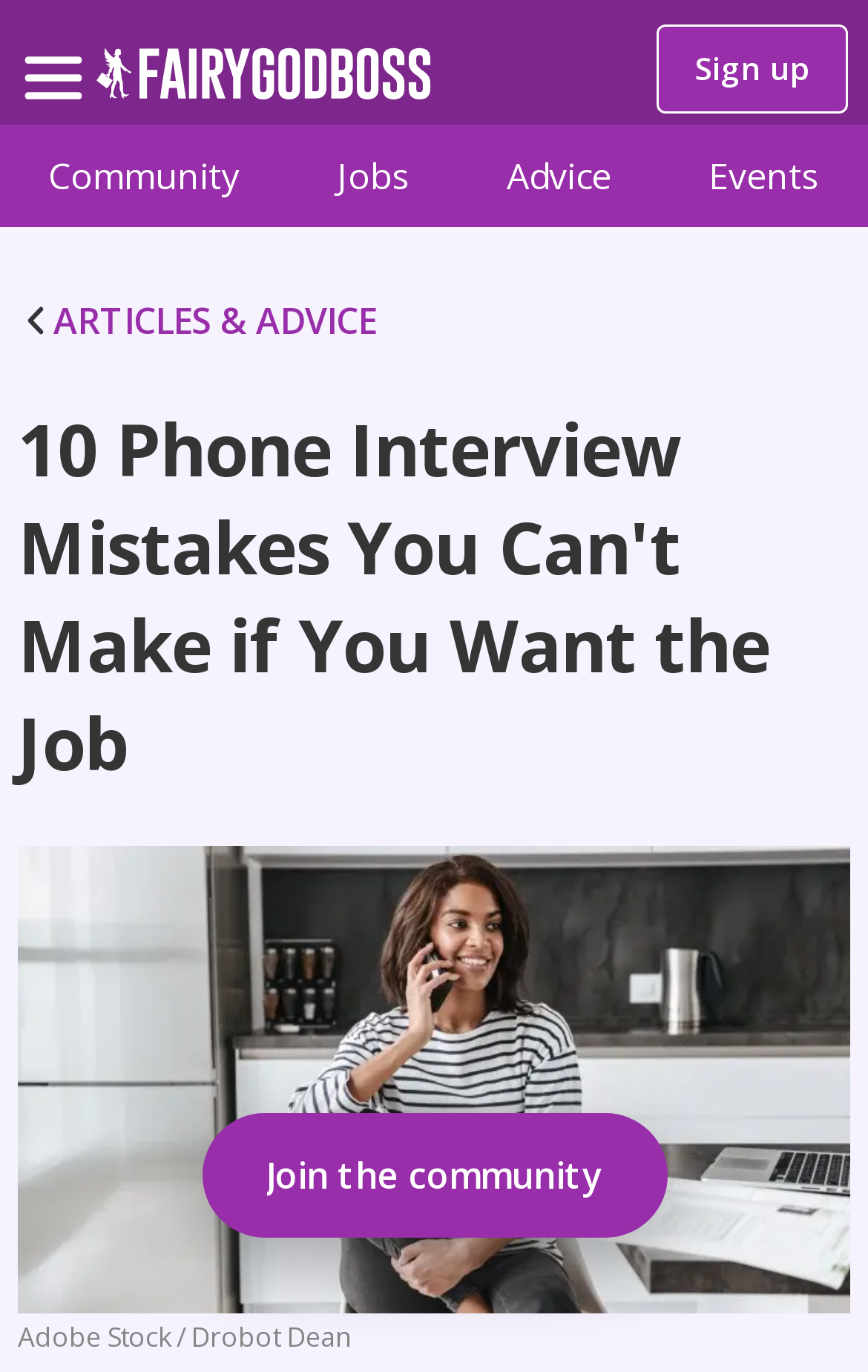Determine the bounding box coordinates of the clickable region to execute the instruction: "Read the article about phone interview mistakes". The coordinates should be four float numbers between 0 and 1, denoted as [left, top, right, bottom].

[0.021, 0.292, 0.938, 0.578]